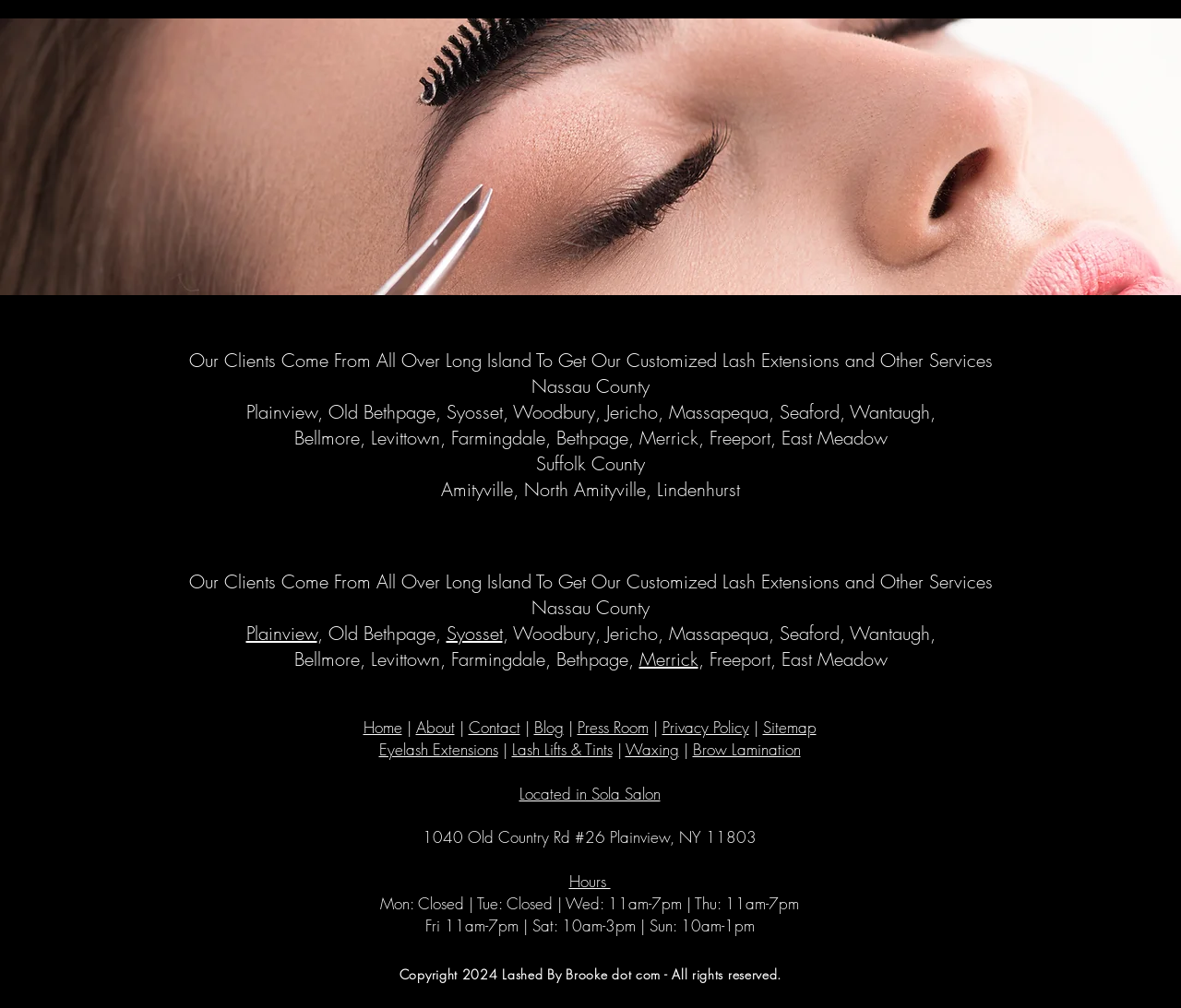Specify the bounding box coordinates of the area to click in order to follow the given instruction: "View the 'Eyelash Extensions' service."

[0.321, 0.733, 0.421, 0.754]